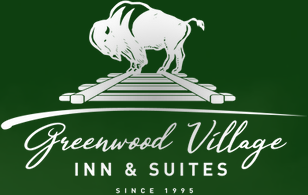What is the year mentioned in the logo?
Relying on the image, give a concise answer in one word or a brief phrase.

1995